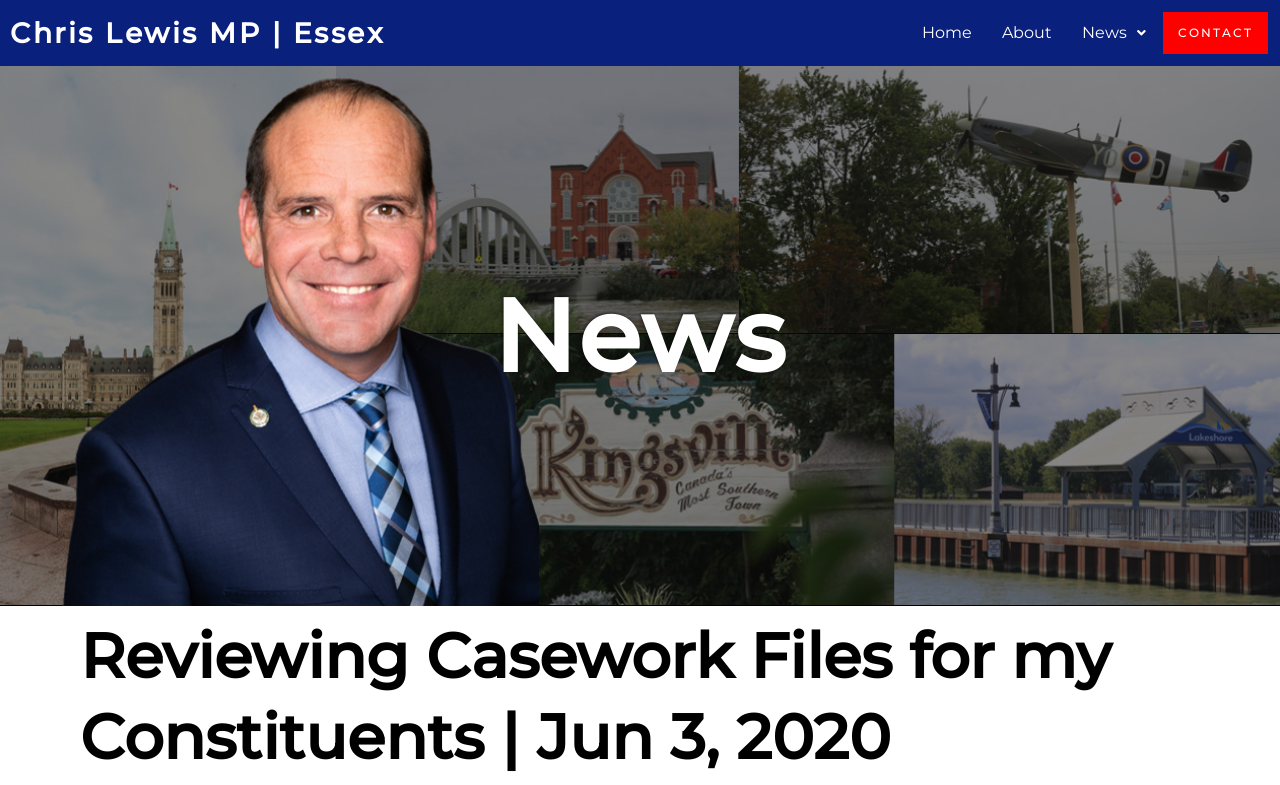Extract the bounding box coordinates for the UI element described as: "Chris Lewis MP | Essex".

[0.008, 0.02, 0.3, 0.063]